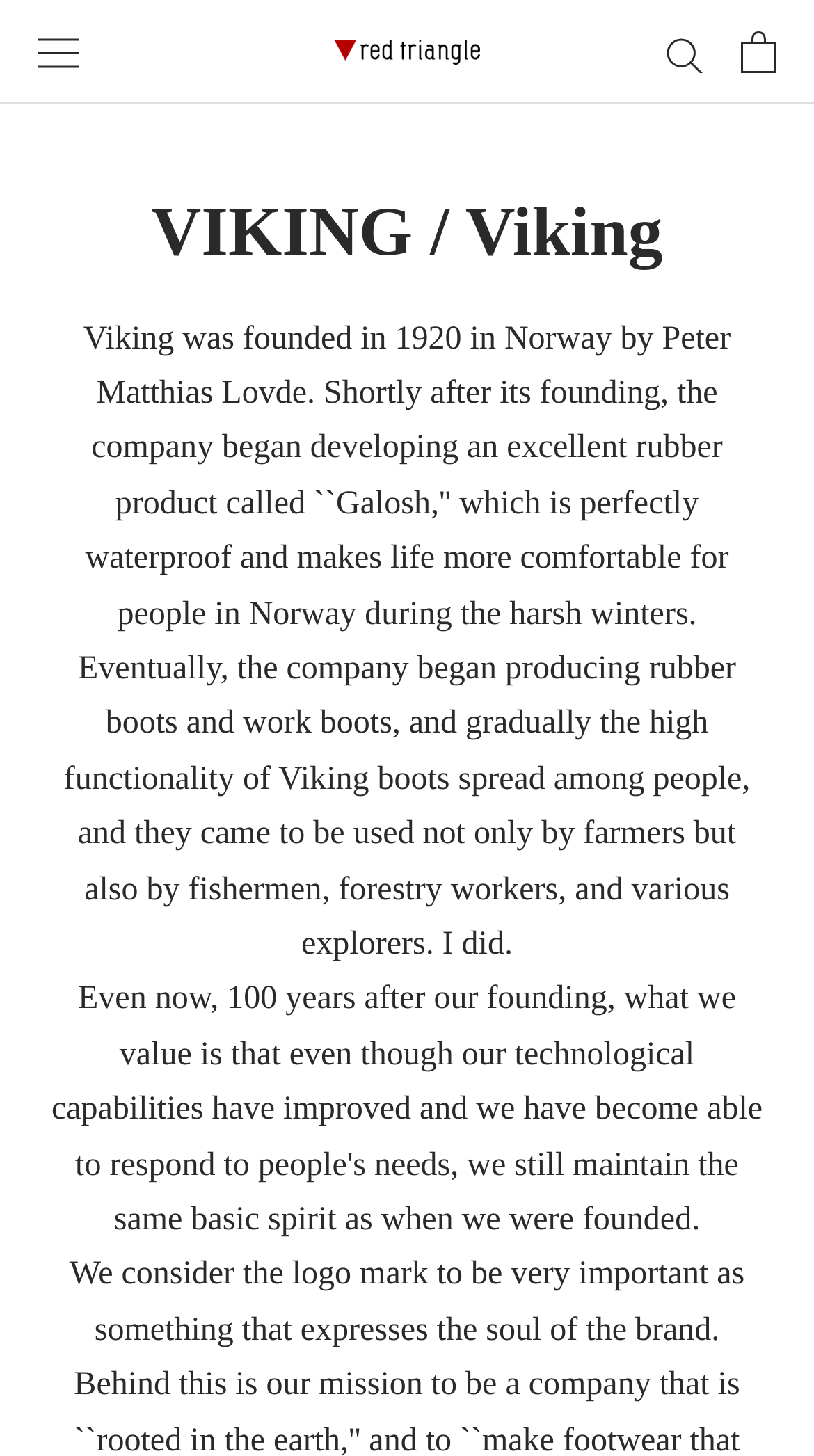Is the menu expanded?
Please interpret the details in the image and answer the question thoroughly.

The button element with text 'メニューを開く' has an attribute 'expanded' set to False, indicating that the menu is not expanded.